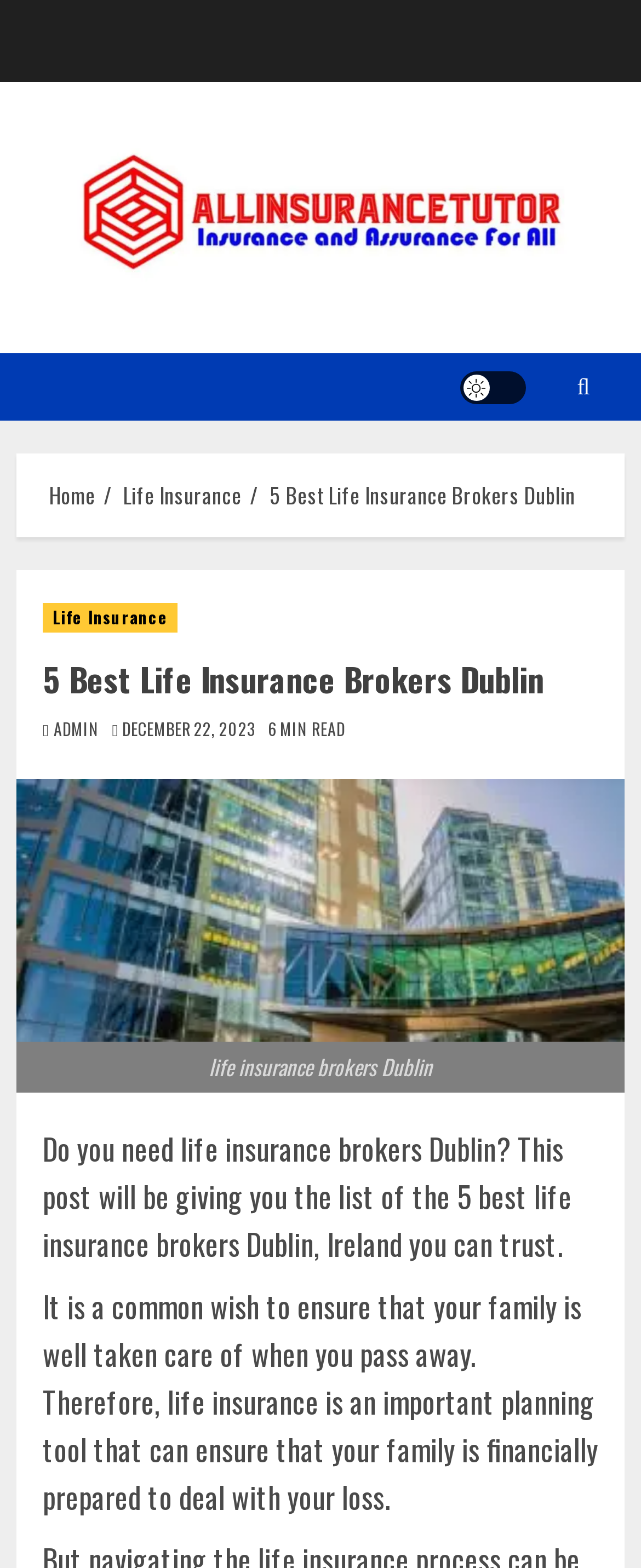Identify the bounding box coordinates for the element you need to click to achieve the following task: "read article about 5 best life insurance brokers Dublin". Provide the bounding box coordinates as four float numbers between 0 and 1, in the form [left, top, right, bottom].

[0.421, 0.305, 0.897, 0.327]